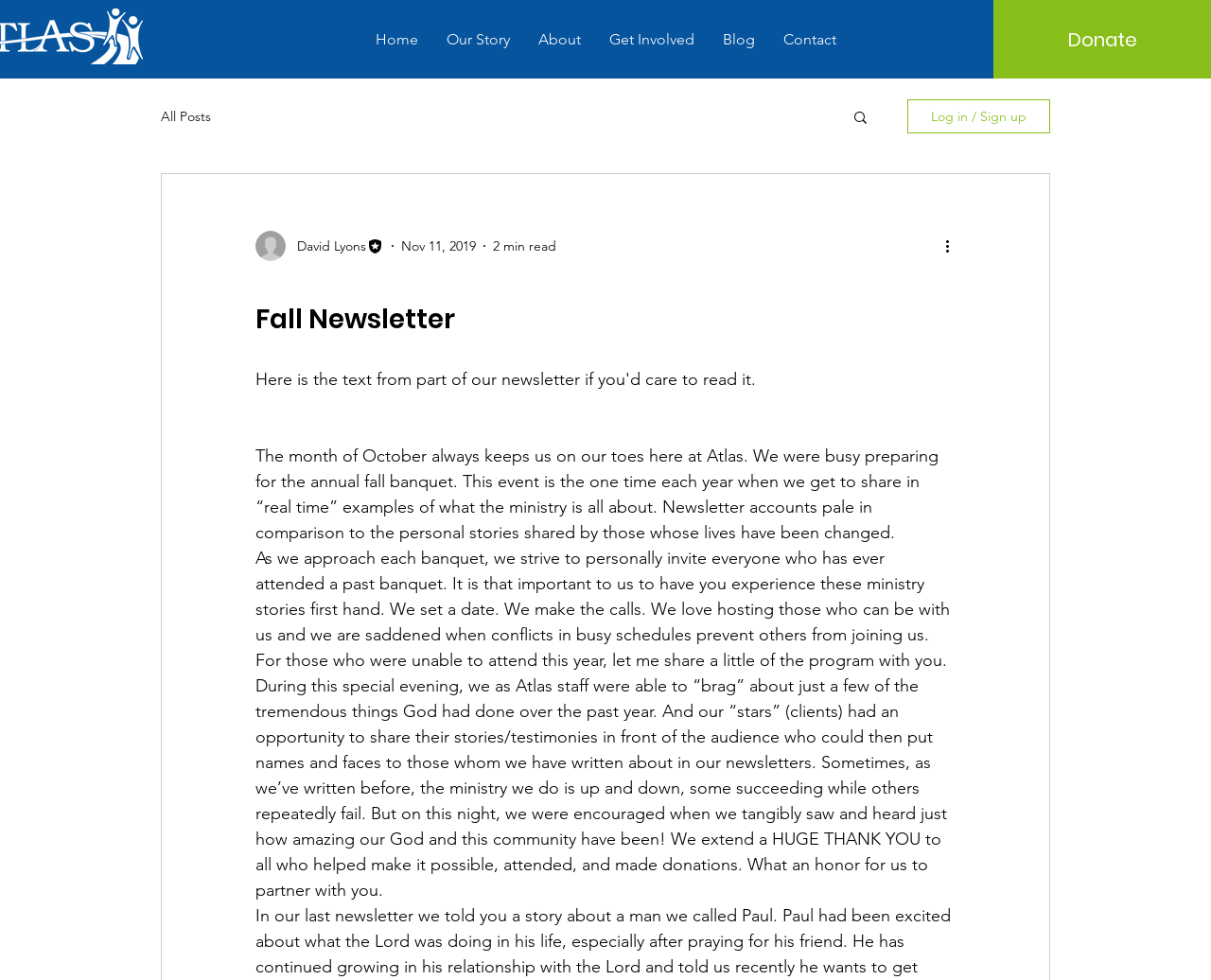Specify the bounding box coordinates of the area to click in order to execute this command: 'Go to the Home page'. The coordinates should consist of four float numbers ranging from 0 to 1, and should be formatted as [left, top, right, bottom].

[0.298, 0.018, 0.357, 0.062]